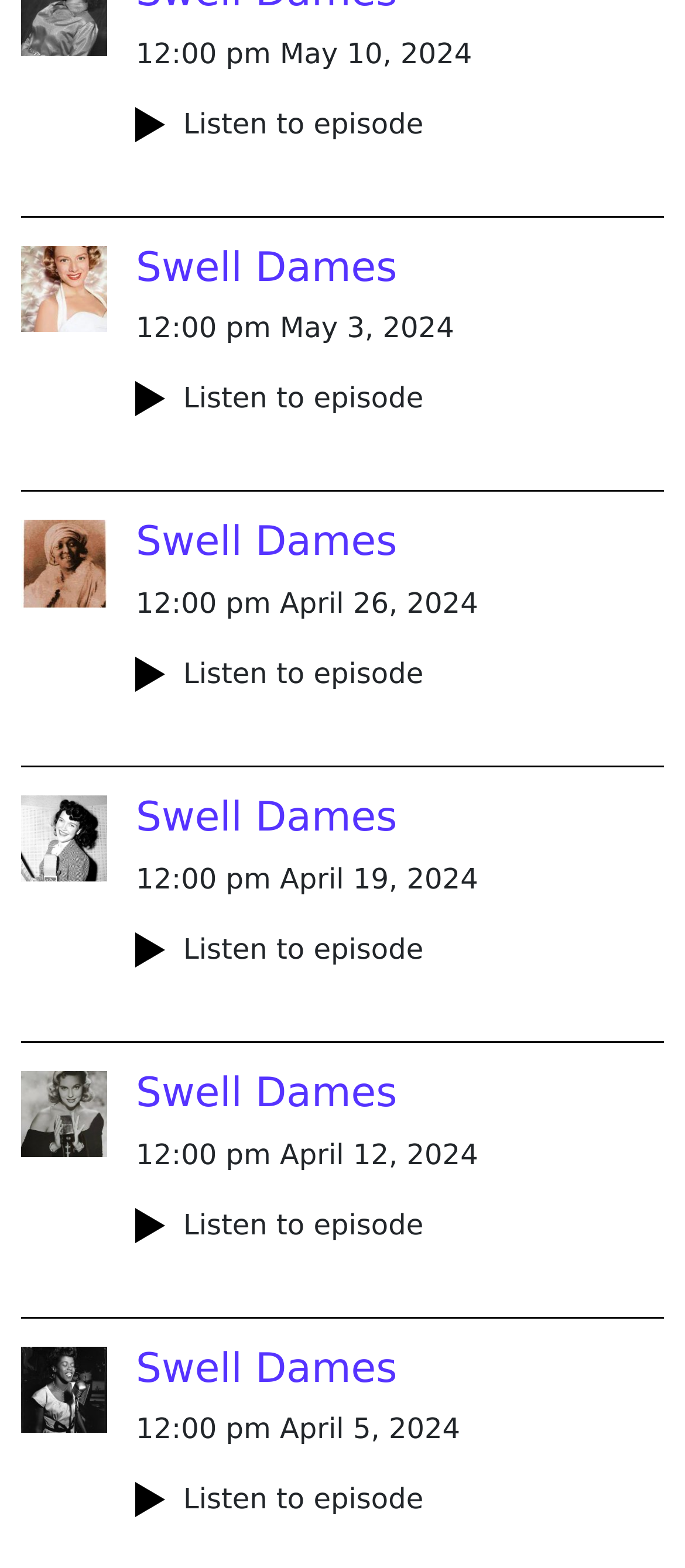Identify the bounding box coordinates necessary to click and complete the given instruction: "Listen to the episode on May 10, 2024".

[0.267, 0.068, 0.618, 0.089]